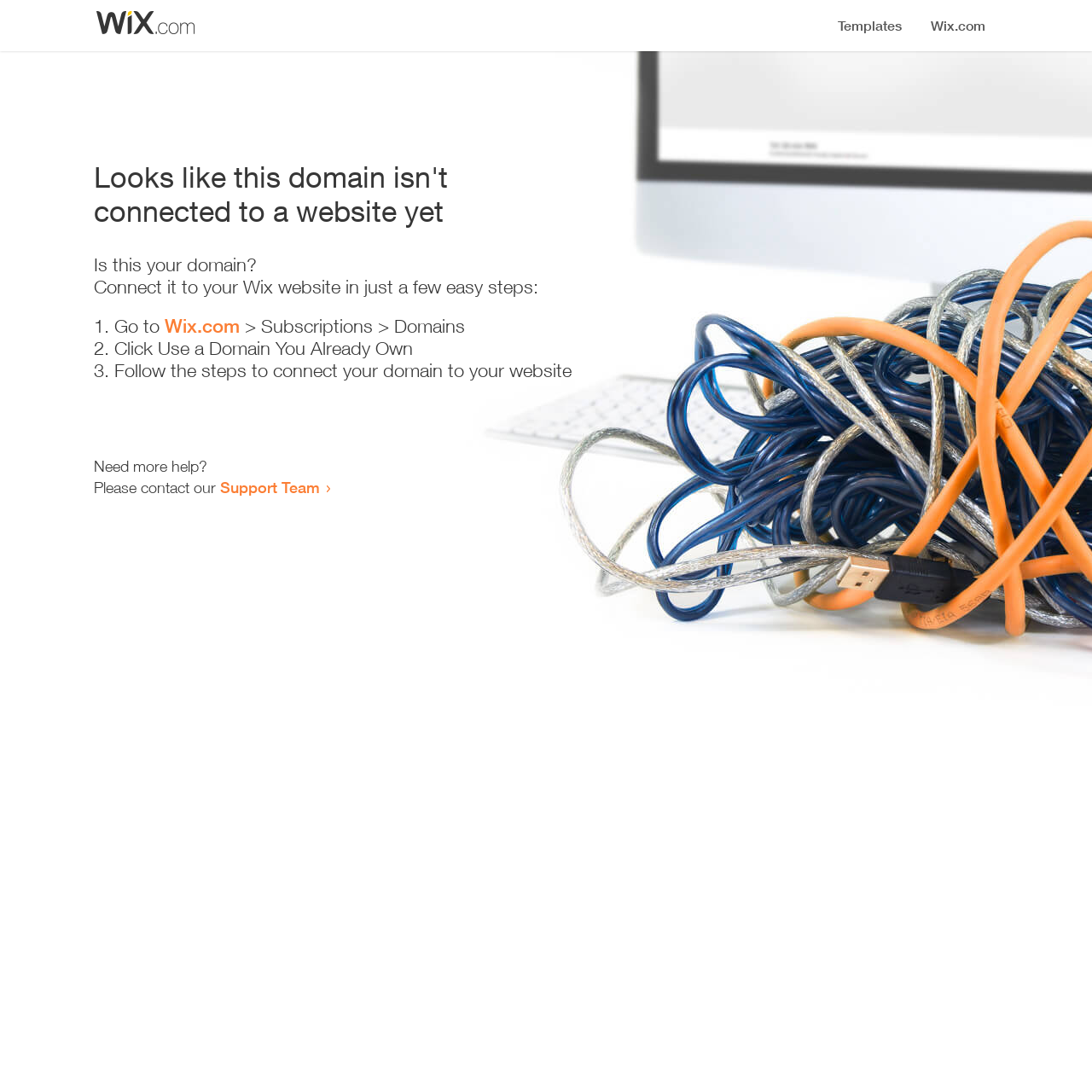Using the element description: "Wix.com", determine the bounding box coordinates for the specified UI element. The coordinates should be four float numbers between 0 and 1, [left, top, right, bottom].

[0.151, 0.288, 0.22, 0.309]